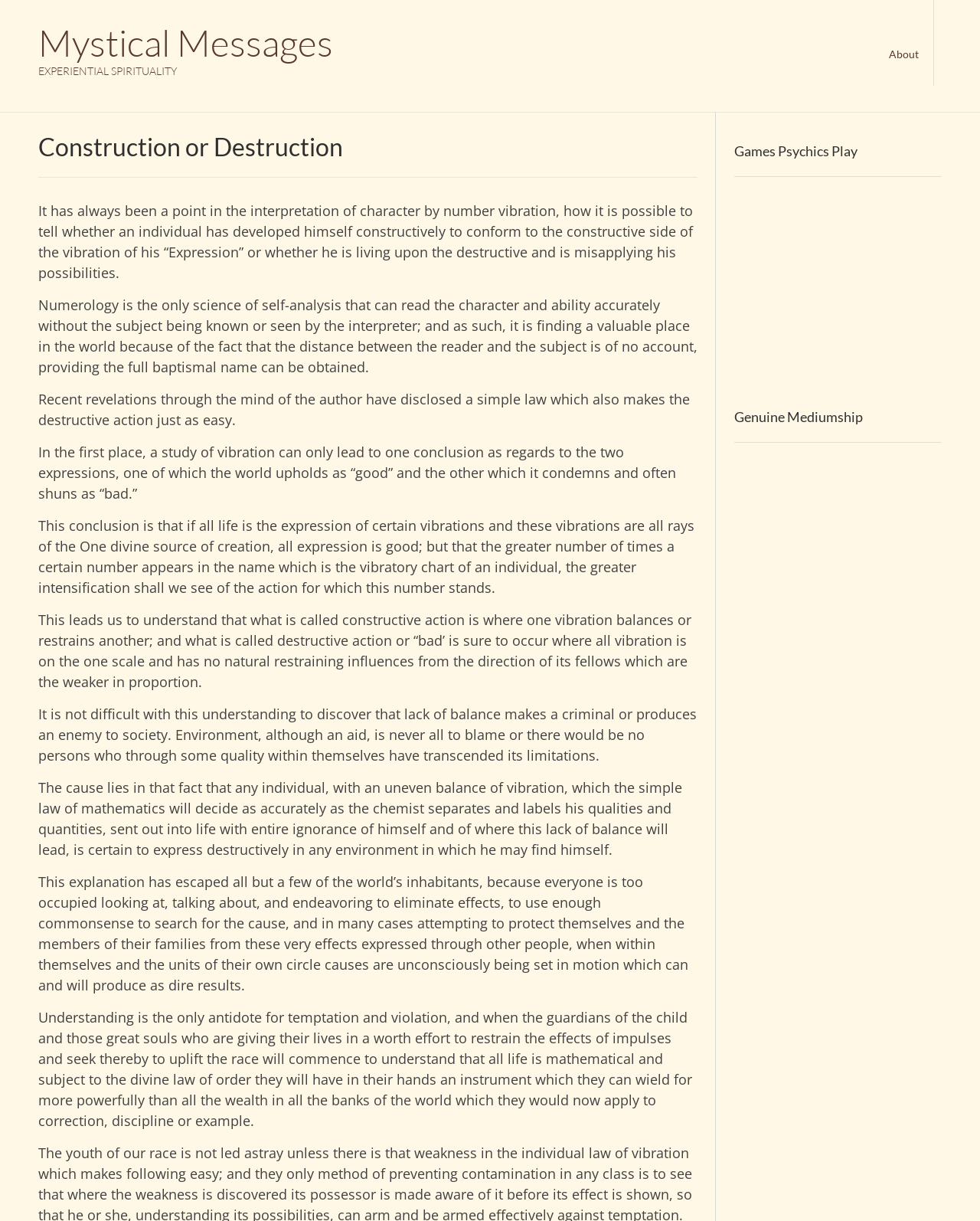What is the purpose of numerology?
From the image, respond using a single word or phrase.

Self-analysis